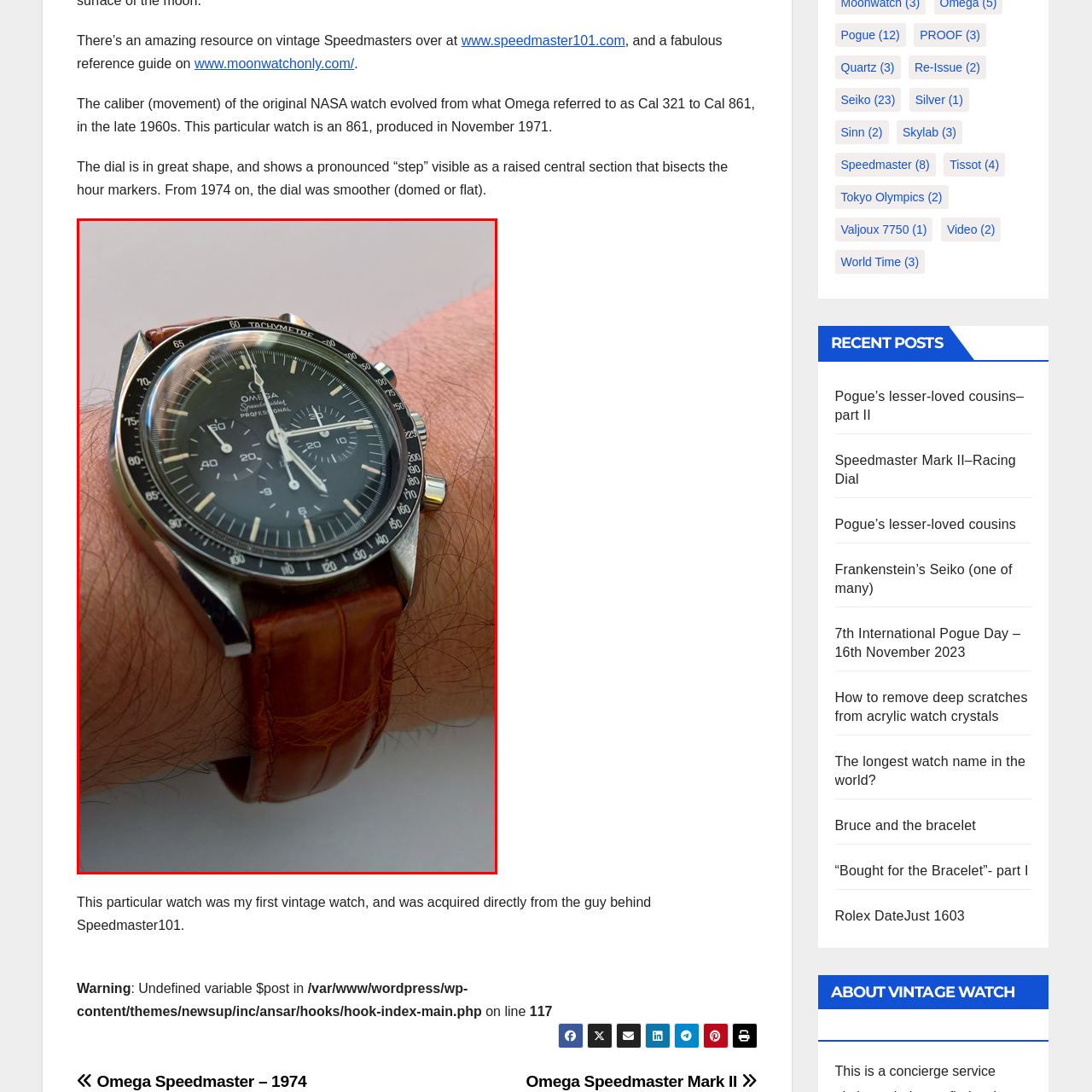Direct your attention to the image within the red boundary, What is the production month of this Omega Speedmaster?
 Respond with a single word or phrase.

November